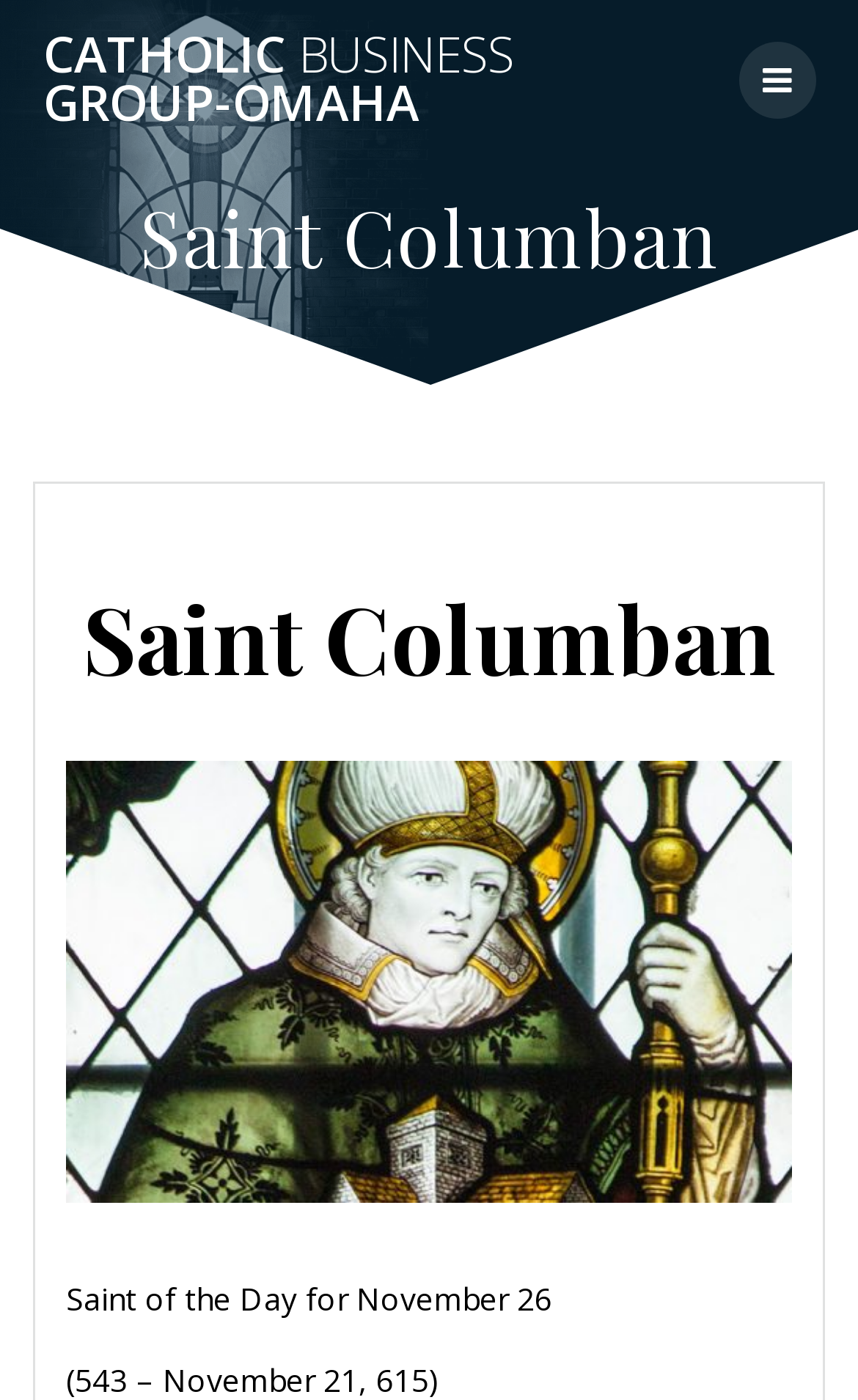Using the element description CATHOLIC BUSINESS GROUP-OMAHA, predict the bounding box coordinates for the UI element. Provide the coordinates in (top-left x, top-left y, bottom-right x, bottom-right y) format with values ranging from 0 to 1.

[0.05, 0.022, 0.755, 0.092]